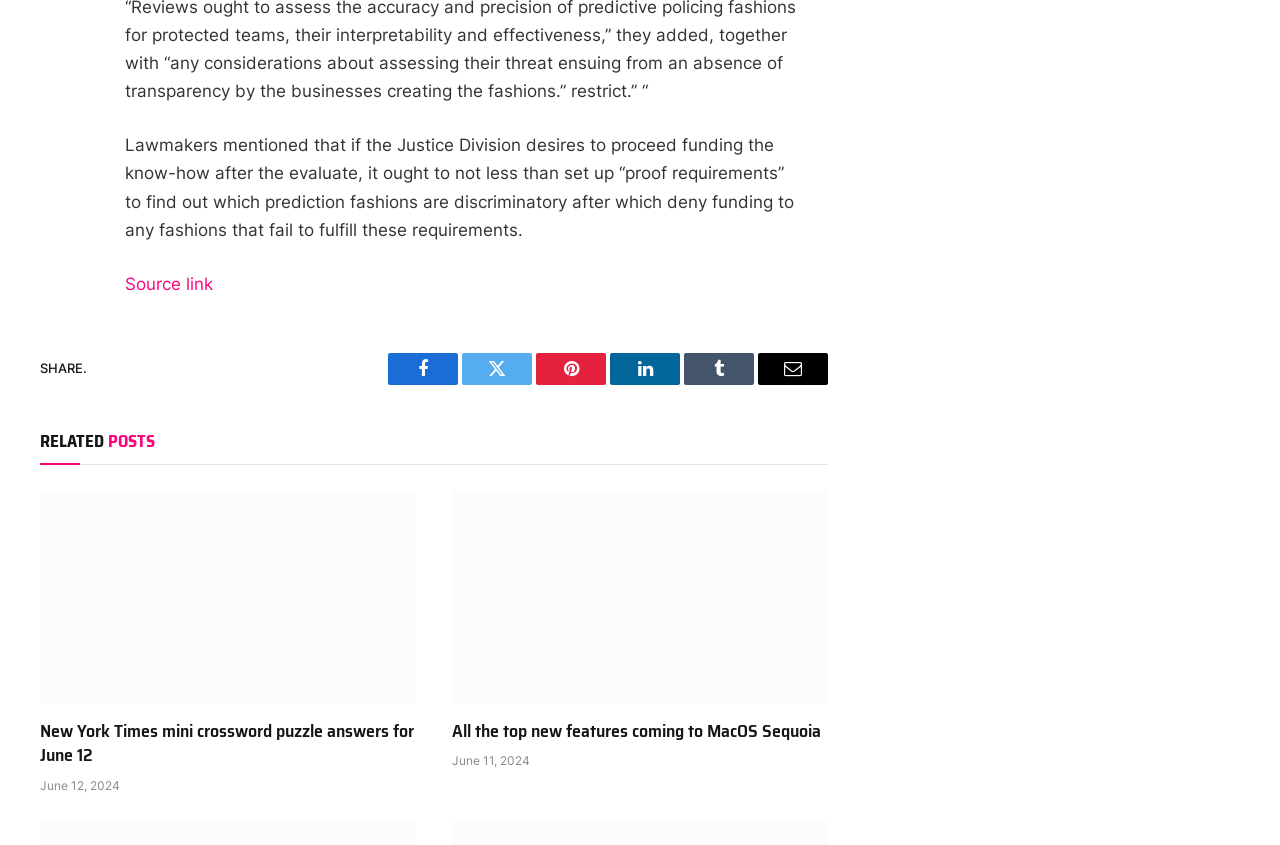Find the bounding box coordinates of the clickable area that will achieve the following instruction: "Check the related post 'All the top new features coming to MacOS Sequoia'".

[0.353, 0.581, 0.647, 0.832]